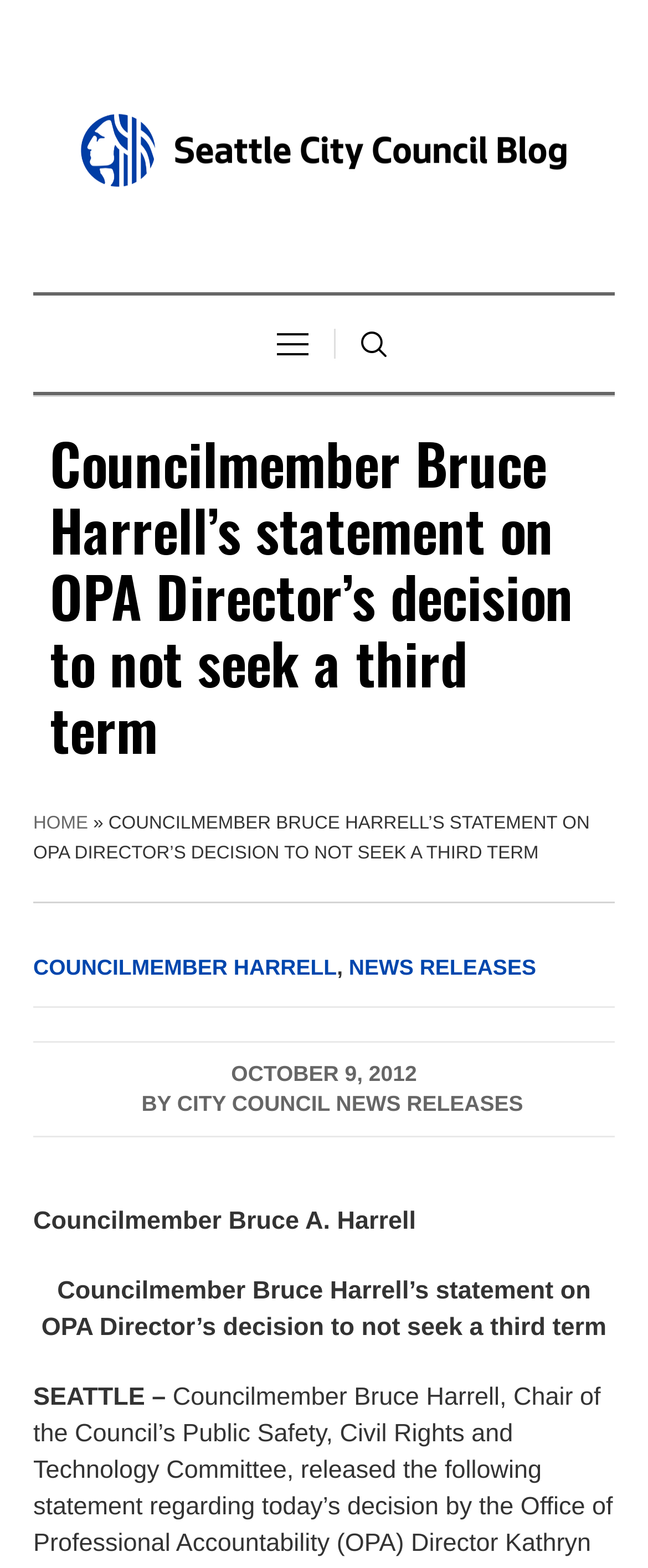What is the name of the blog?
Give a single word or phrase as your answer by examining the image.

Seattle City Council Blog